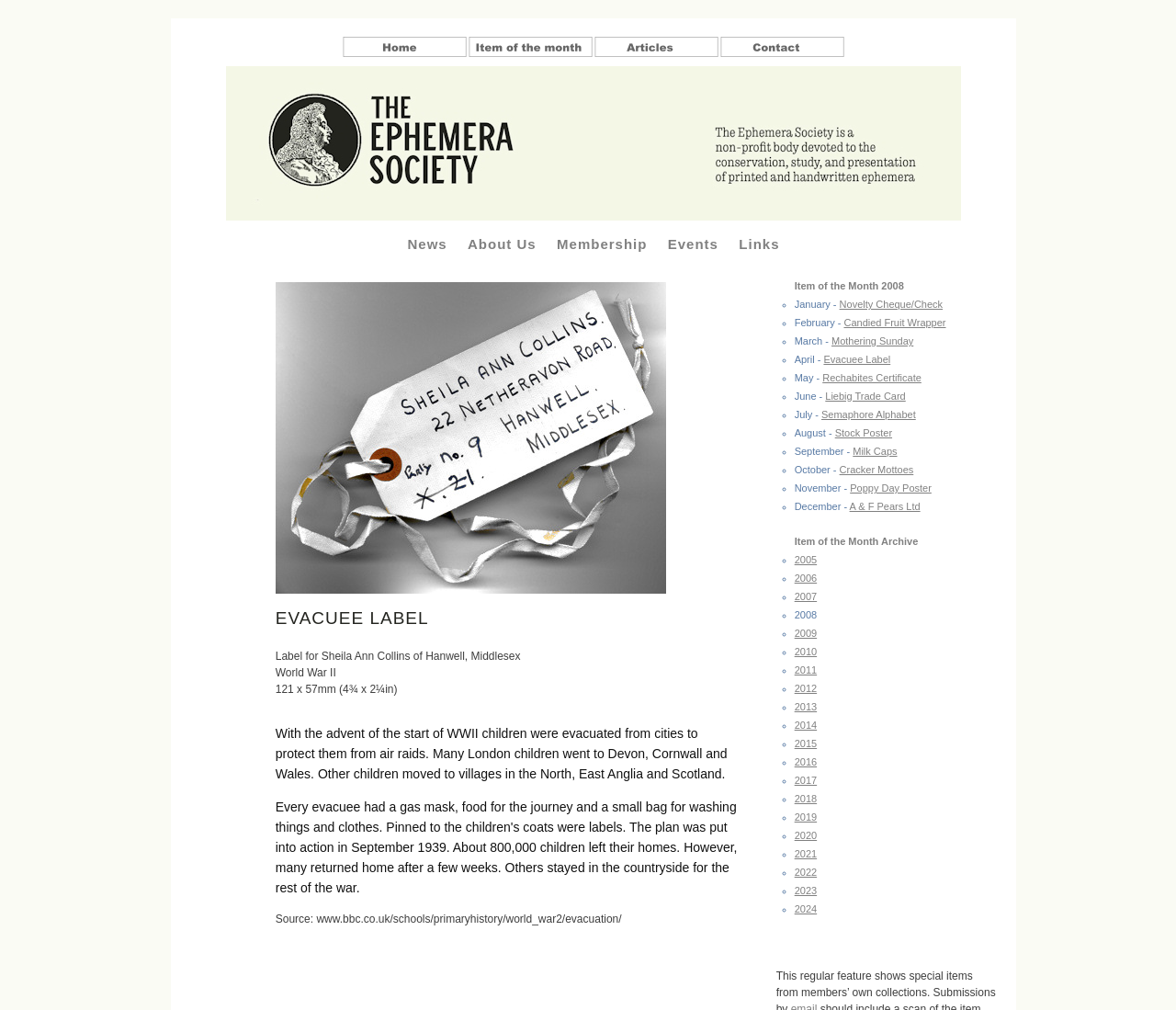Predict the bounding box of the UI element based on this description: "Evacuee Label".

[0.7, 0.35, 0.757, 0.361]